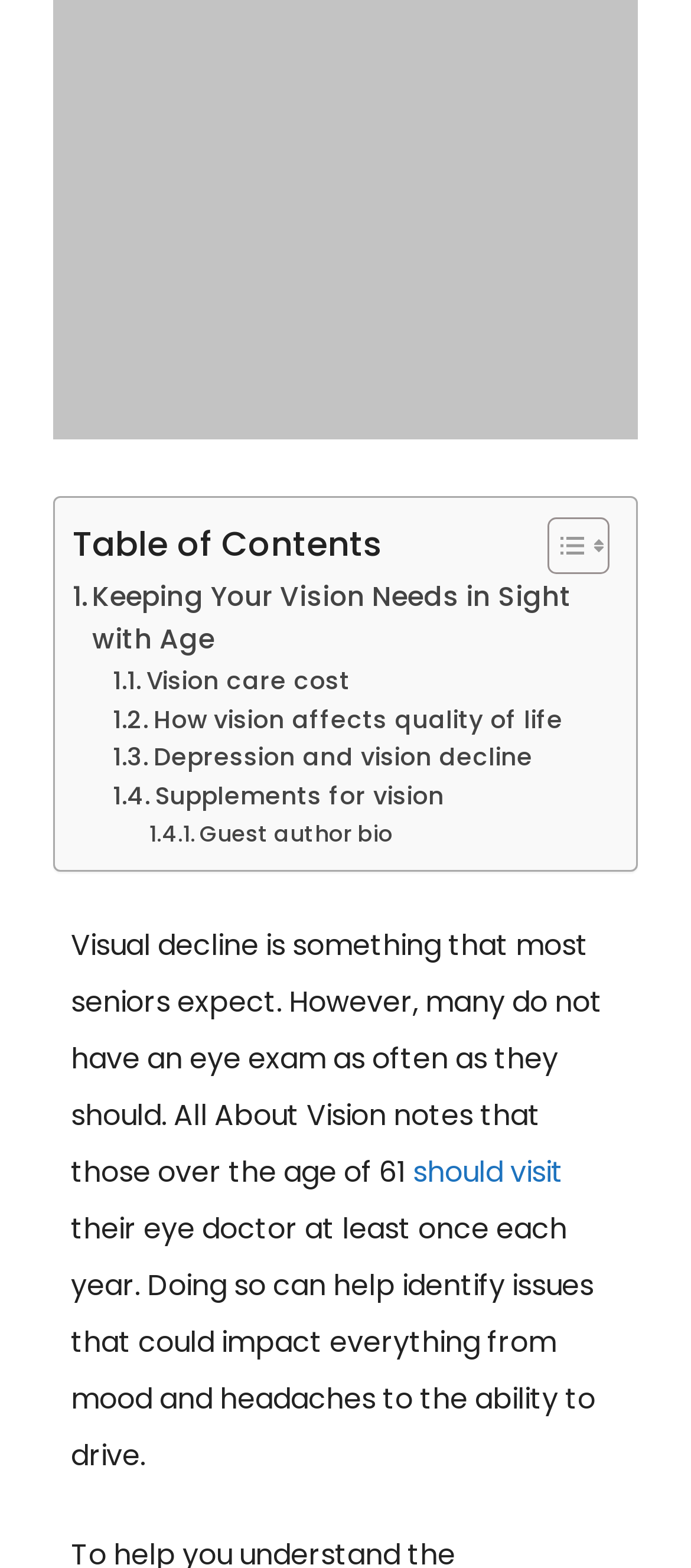Kindly determine the bounding box coordinates of the area that needs to be clicked to fulfill this instruction: "click to continue reading".

None